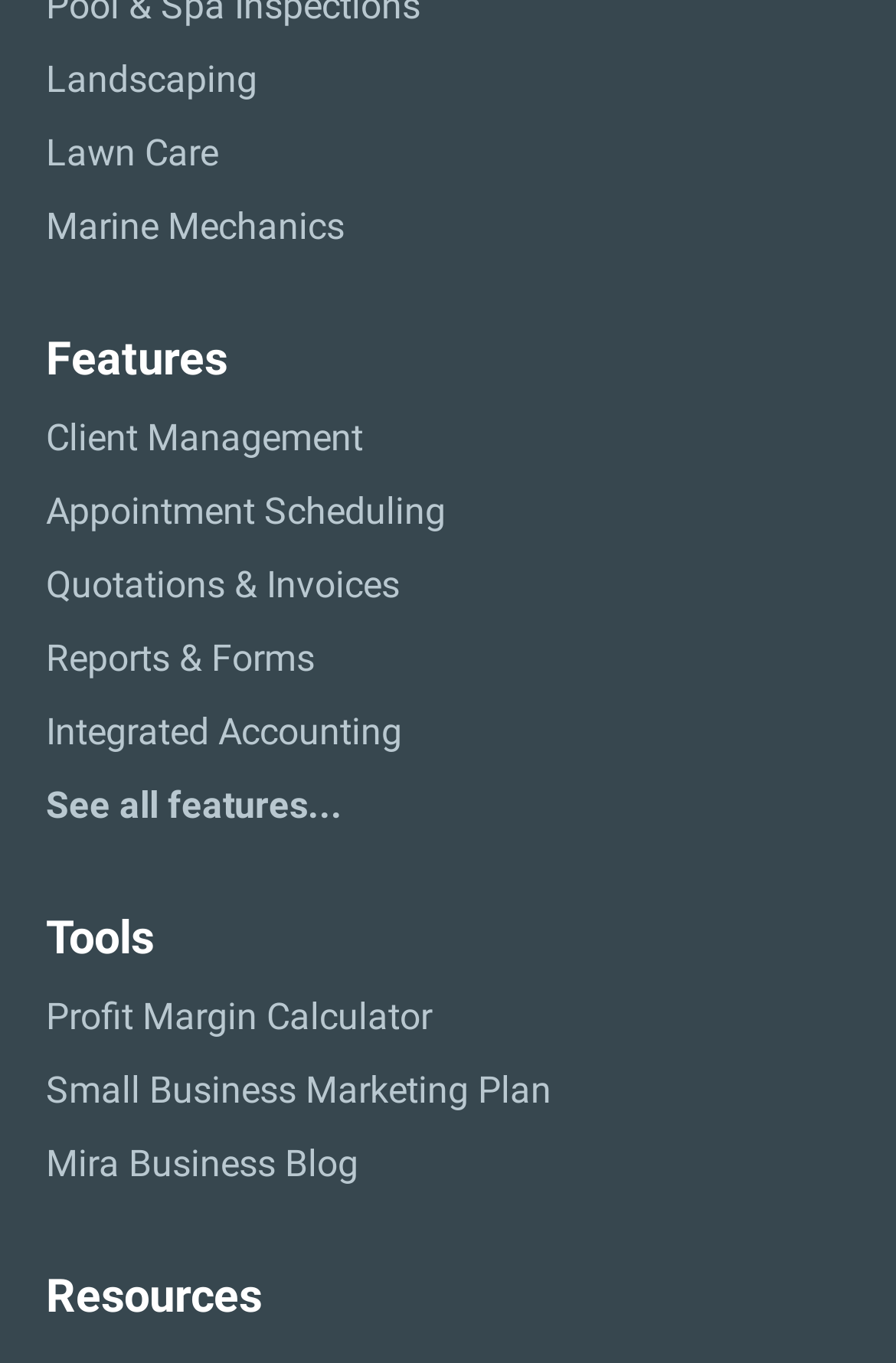How many categories are listed on the webpage?
Give a one-word or short phrase answer based on the image.

3